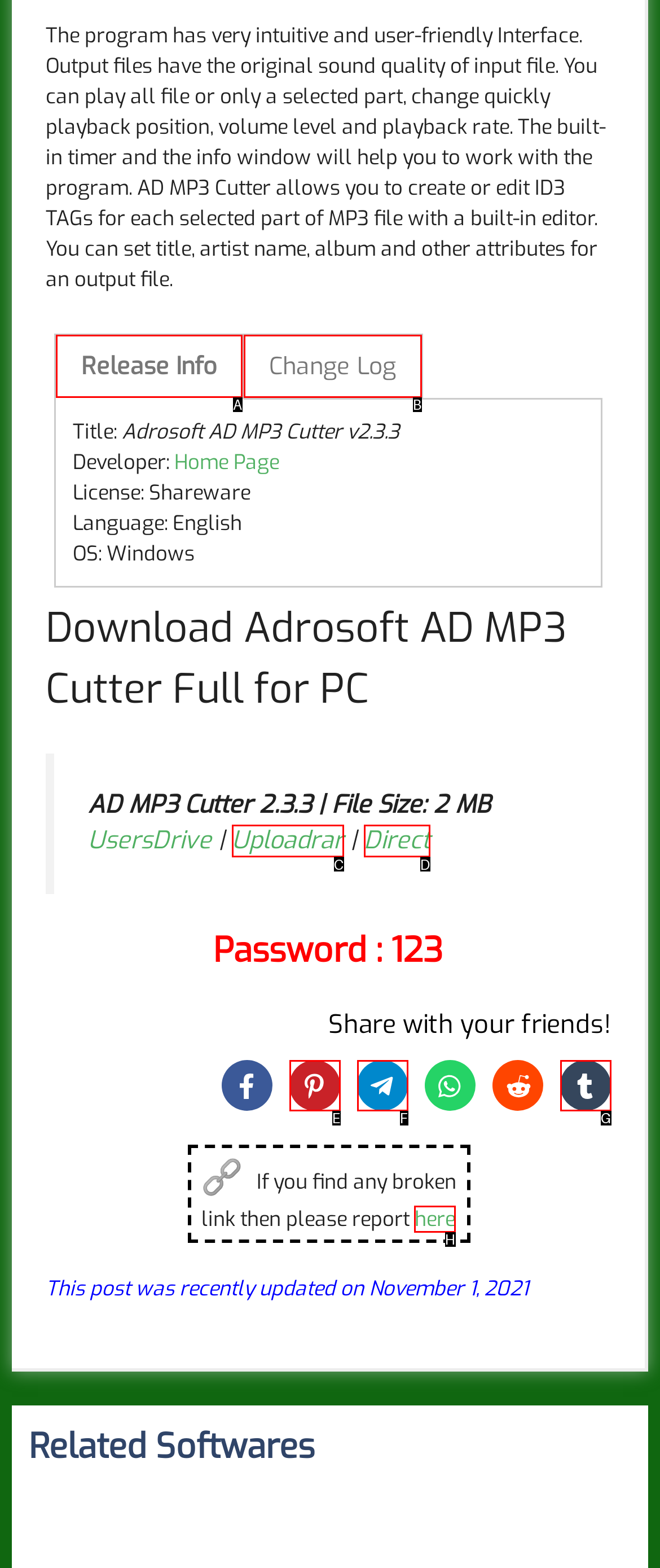Which HTML element should be clicked to complete the task: Report broken link? Answer with the letter of the corresponding option.

H